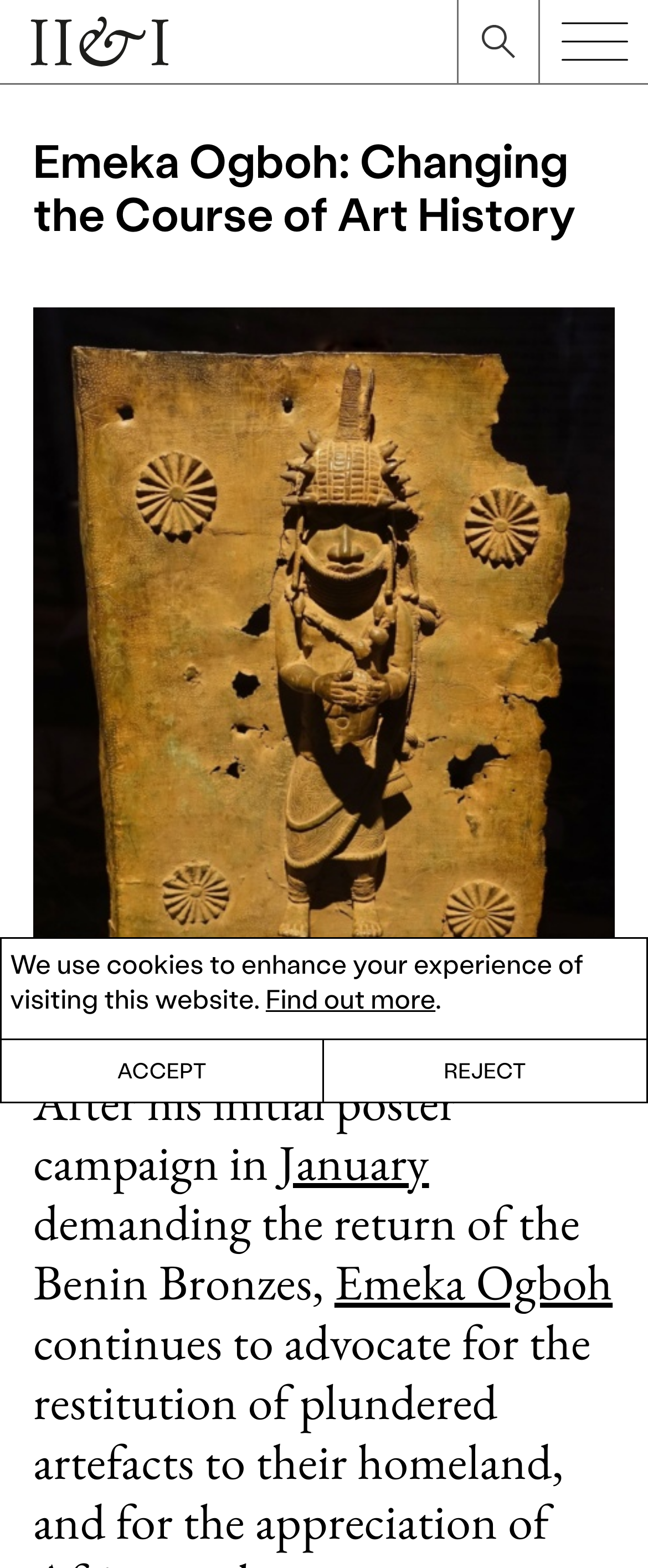Please determine the bounding box coordinates, formatted as (top-left x, top-left y, bottom-right x, bottom-right y), with all values as floating point numbers between 0 and 1. Identify the bounding box of the region described as: Emeka Ogboh

[0.516, 0.797, 0.945, 0.838]